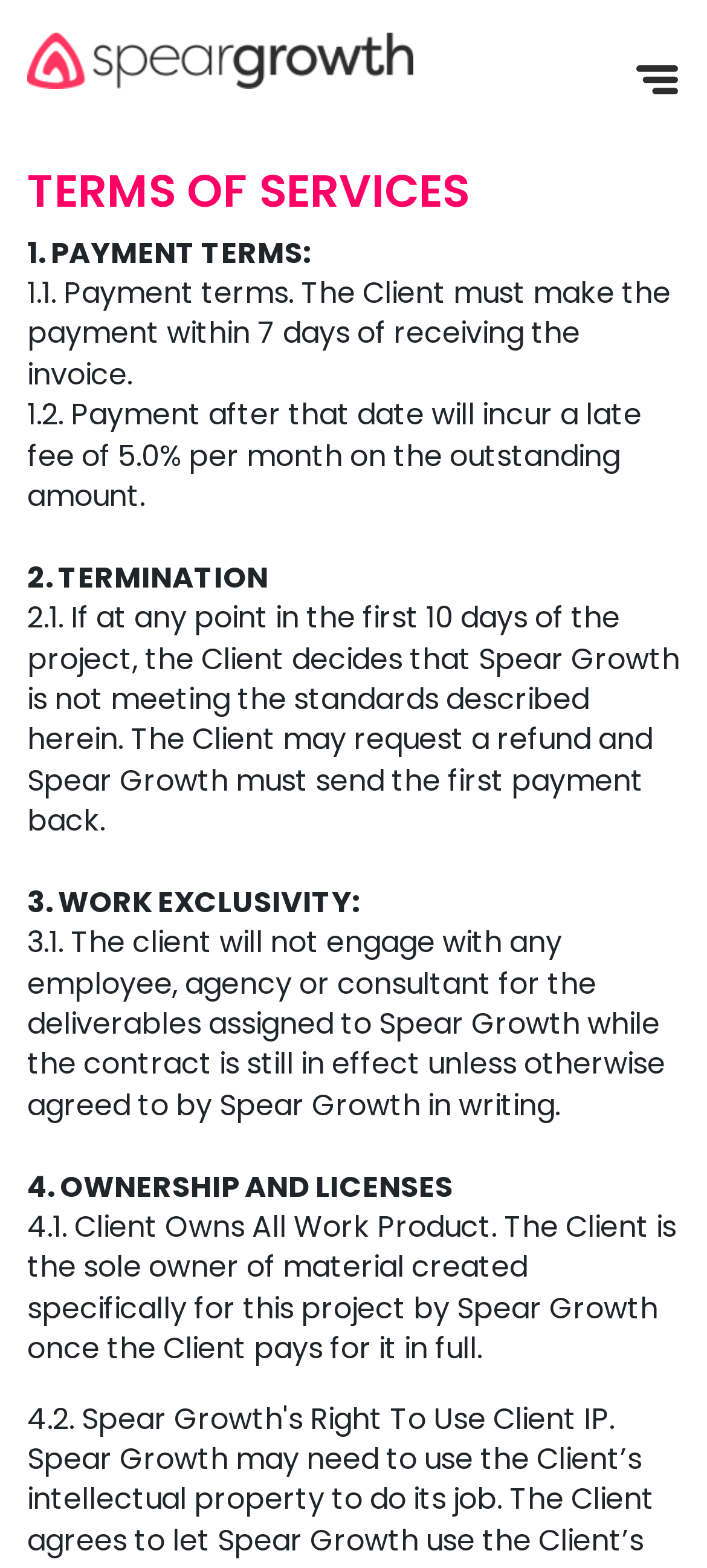Bounding box coordinates are specified in the format (top-left x, top-left y, bottom-right x, bottom-right y). All values are floating point numbers bounded between 0 and 1. Please provide the bounding box coordinate of the region this sentence describes: alt="Site Logo"

[0.038, 0.024, 0.585, 0.051]